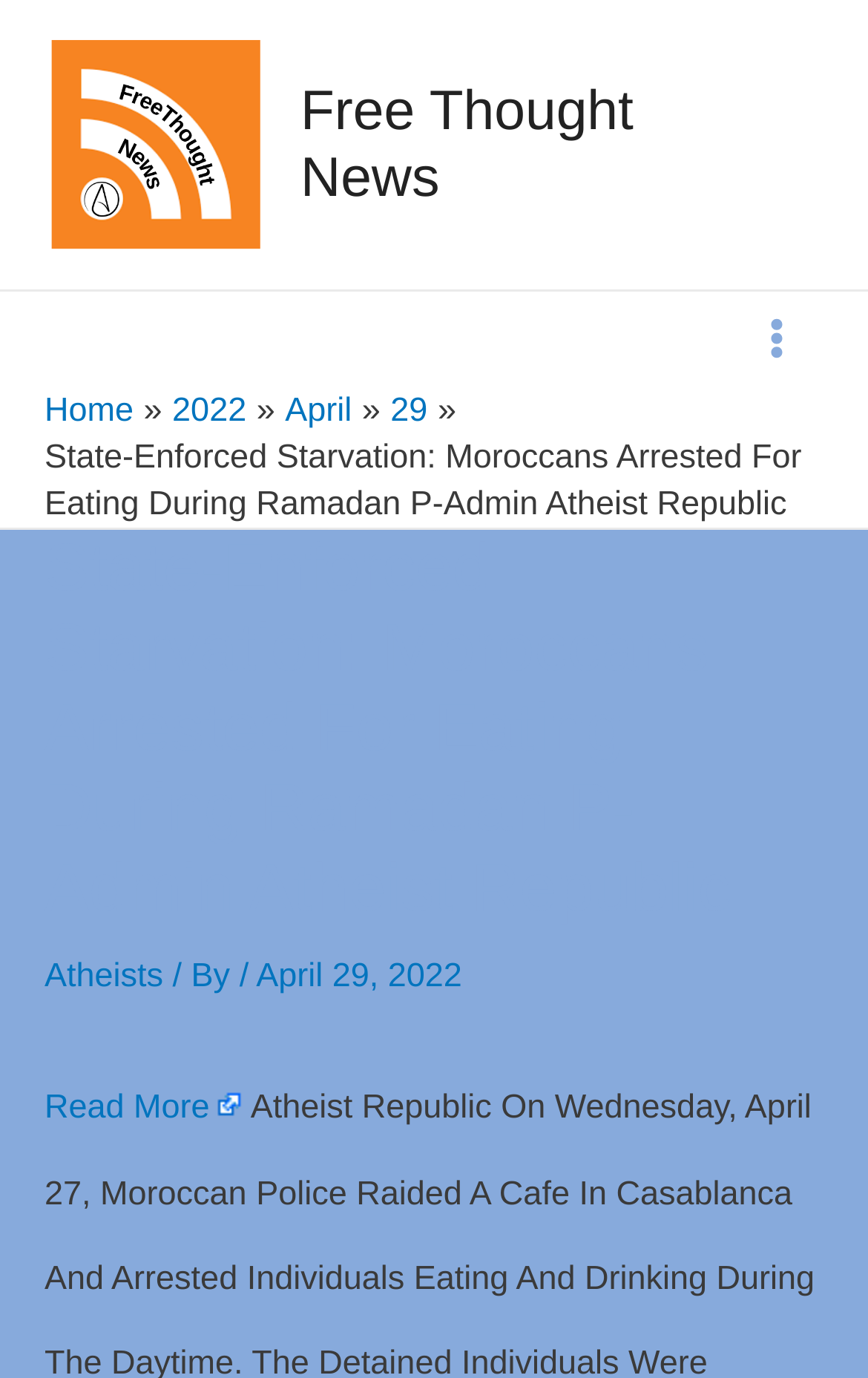Using the description: "2022", determine the UI element's bounding box coordinates. Ensure the coordinates are in the format of four float numbers between 0 and 1, i.e., [left, top, right, bottom].

[0.198, 0.284, 0.284, 0.311]